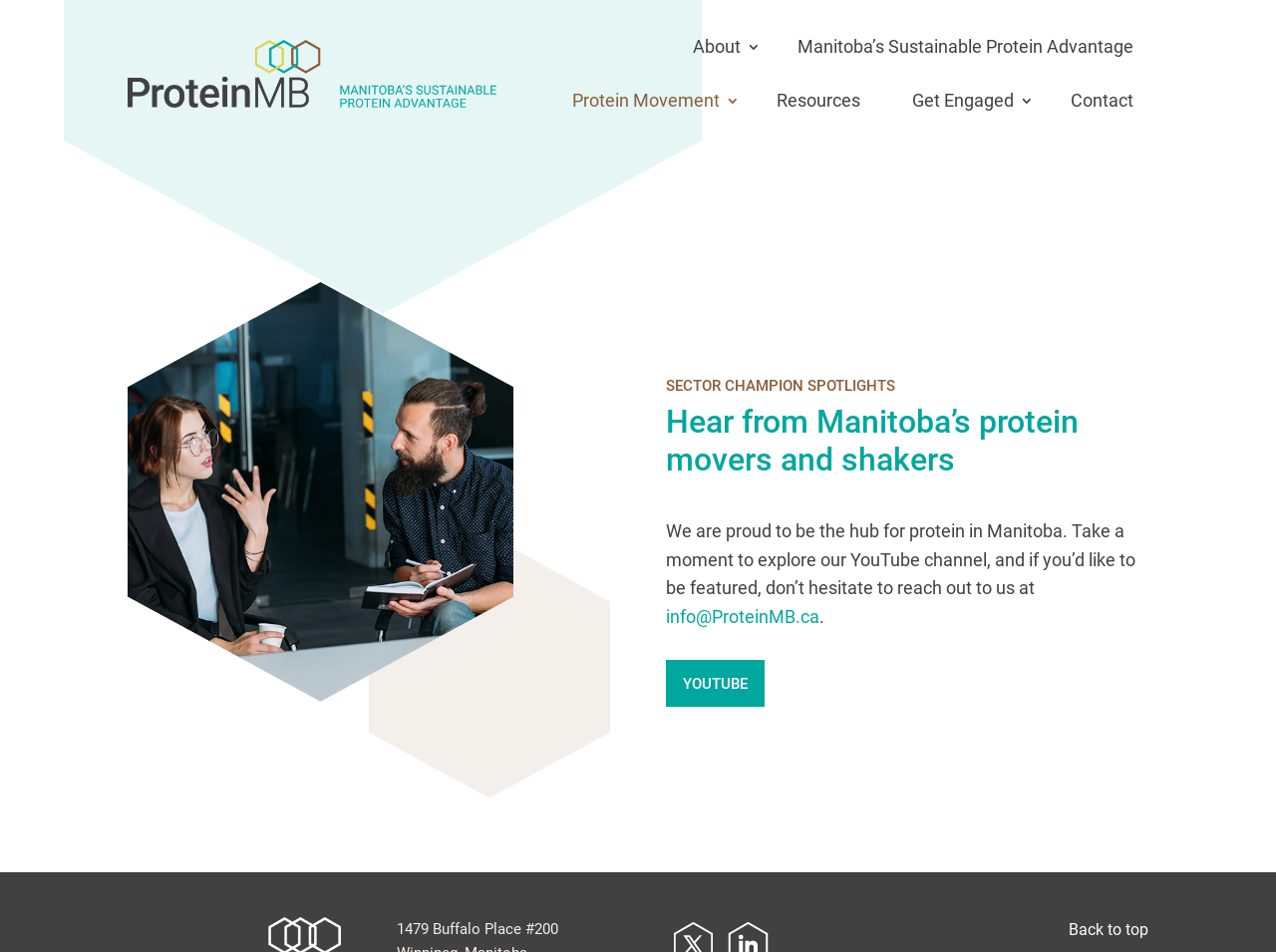What is the email address to contact for featuring on the YouTube channel?
Using the image, give a concise answer in the form of a single word or short phrase.

info@ProteinMB.ca